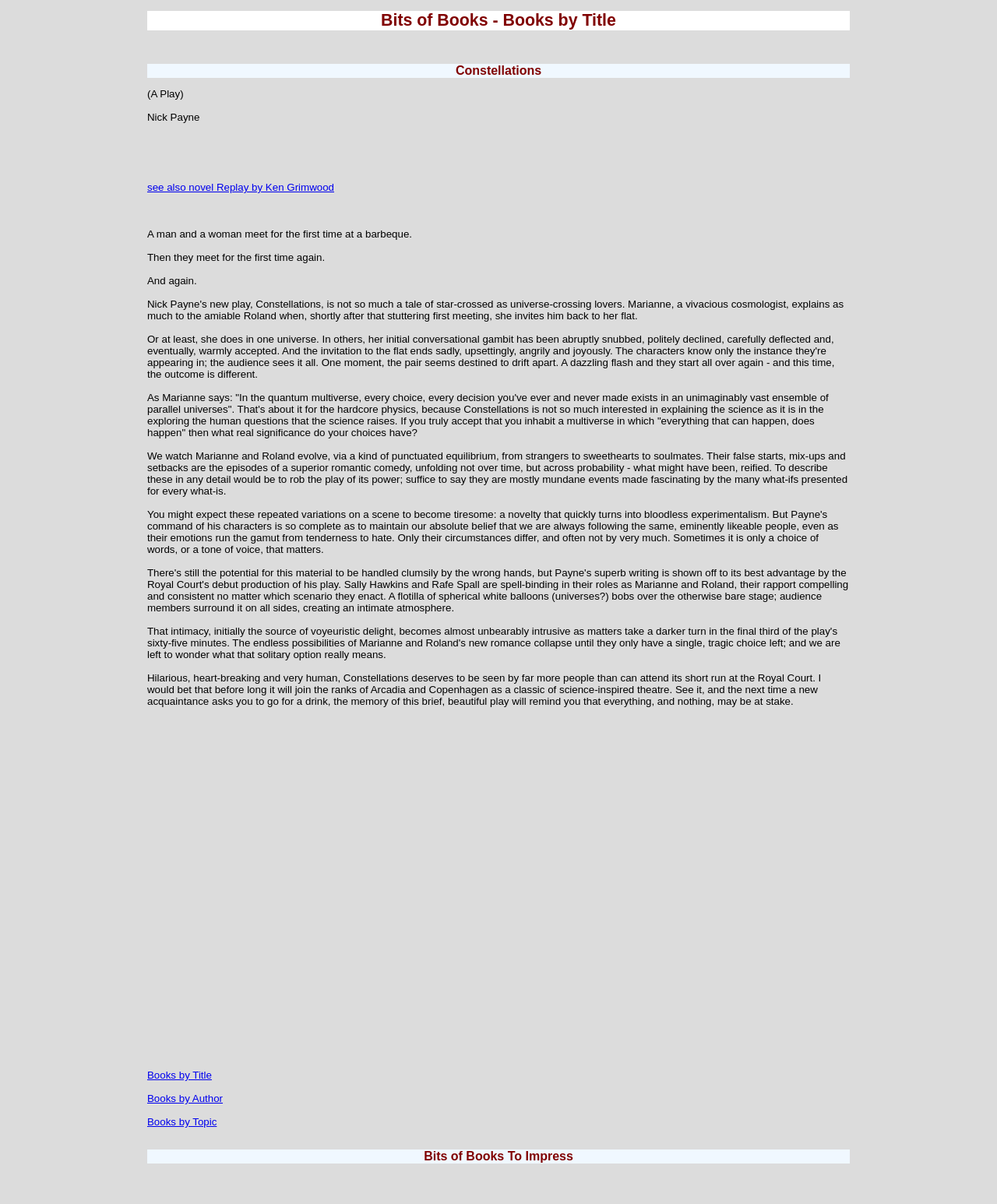Using the webpage screenshot, locate the HTML element that fits the following description and provide its bounding box: "Books by Title".

[0.148, 0.888, 0.212, 0.898]